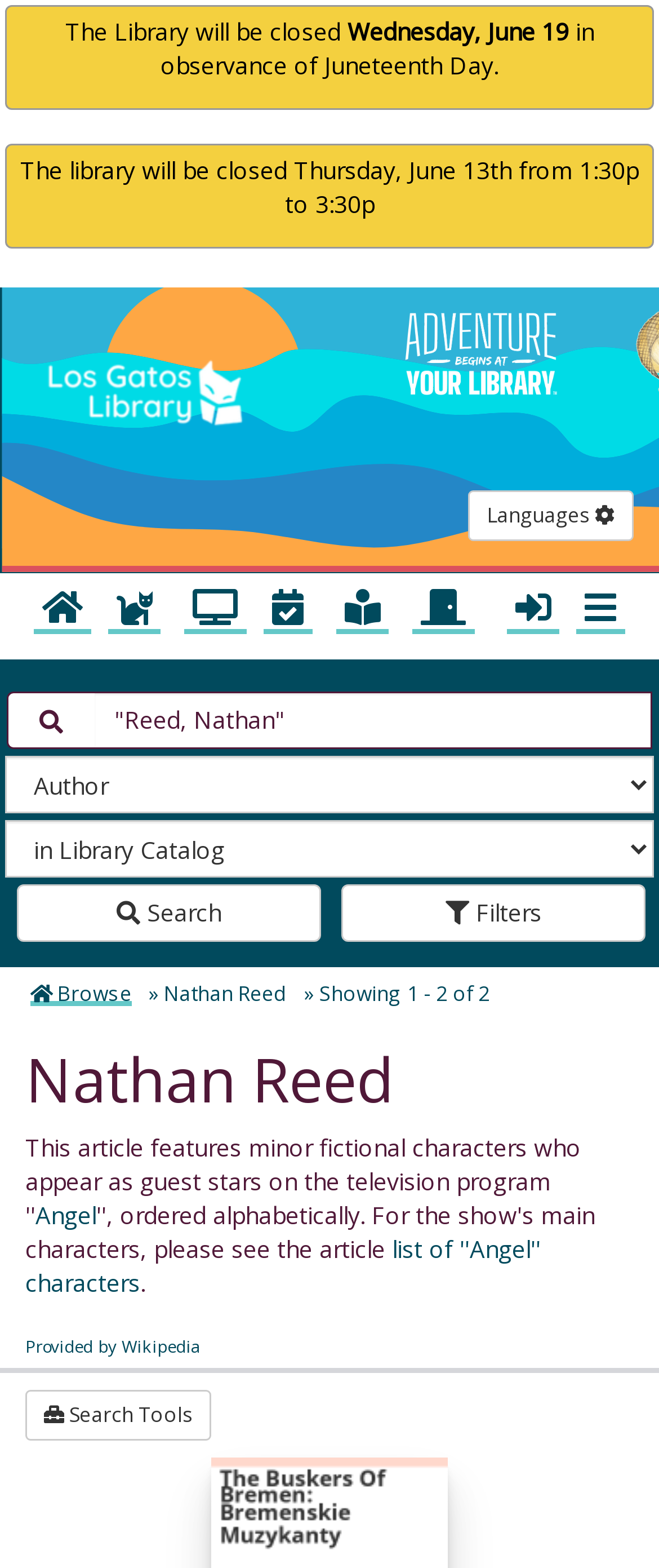Give the bounding box coordinates for the element described by: "Angel".

[0.054, 0.764, 0.146, 0.785]